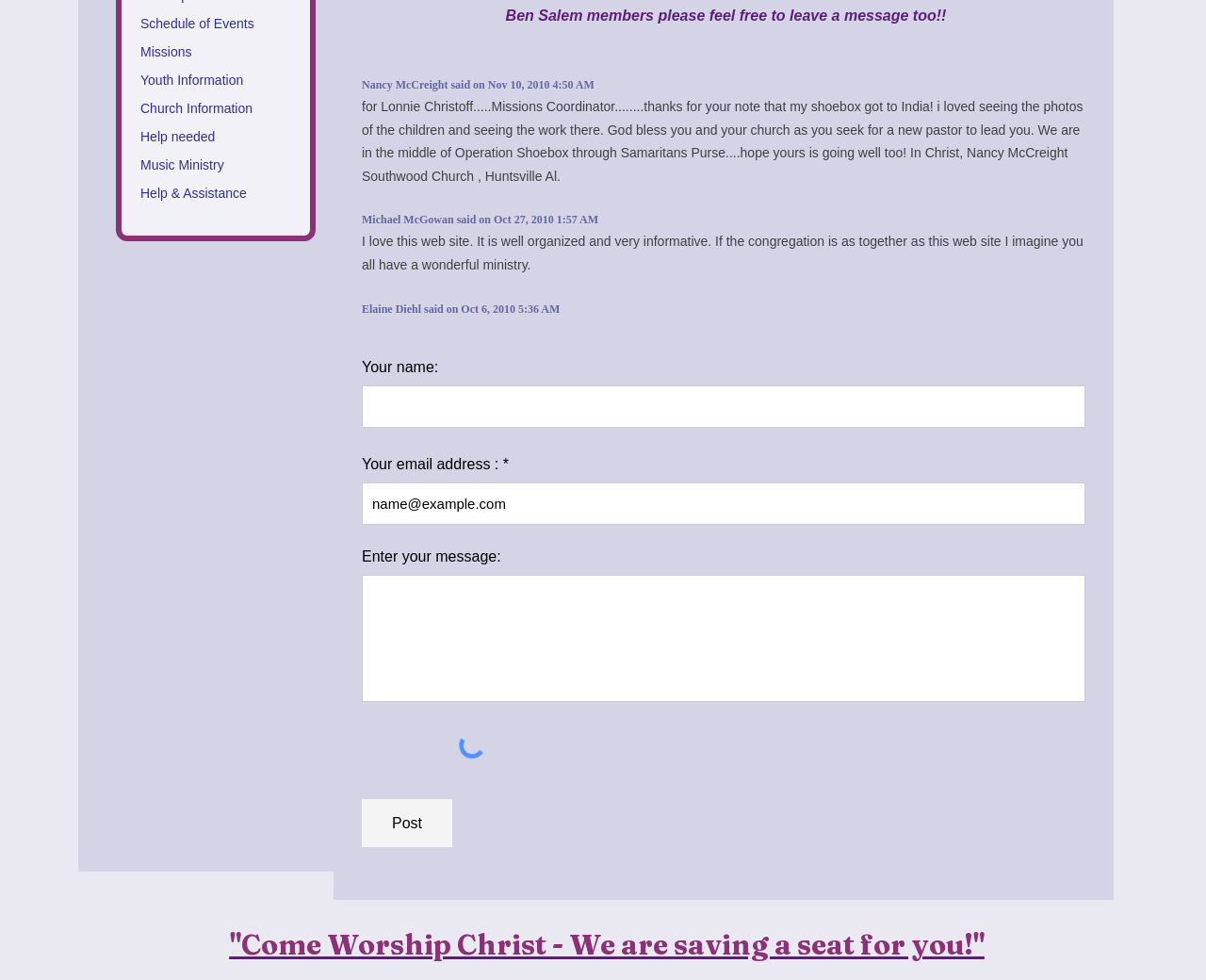Given the element description "Missions", identify the bounding box of the corresponding UI element.

[0.109, 0.04, 0.167, 0.066]